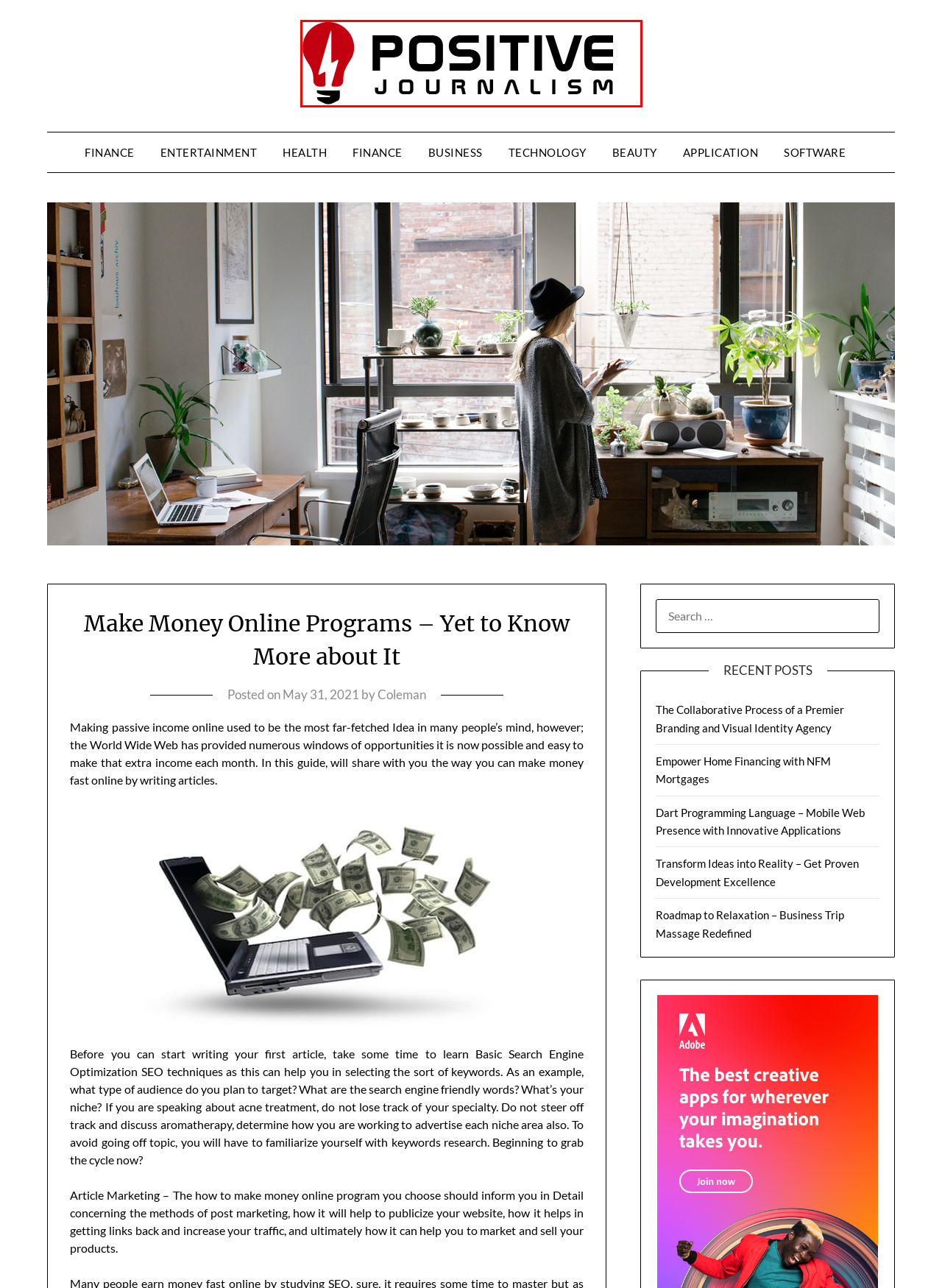You have a screenshot of a webpage with a red rectangle bounding box around a UI element. Choose the best description that matches the new page after clicking the element within the bounding box. The candidate descriptions are:
A. Technology Archives - Positive journalism
B. Roadmap to Relaxation - Business Trip Massage Redefined - Positive journalism
C. Entertainment Archives - Positive journalism
D. Coleman, Author at Positive journalism
E. Application Archives - Positive journalism
F. The Collaborative Process of a Premier Branding and Visual Identity Agency - Positive journalism
G. Beauty Archives - Positive journalism
H. Positive journalism -

H